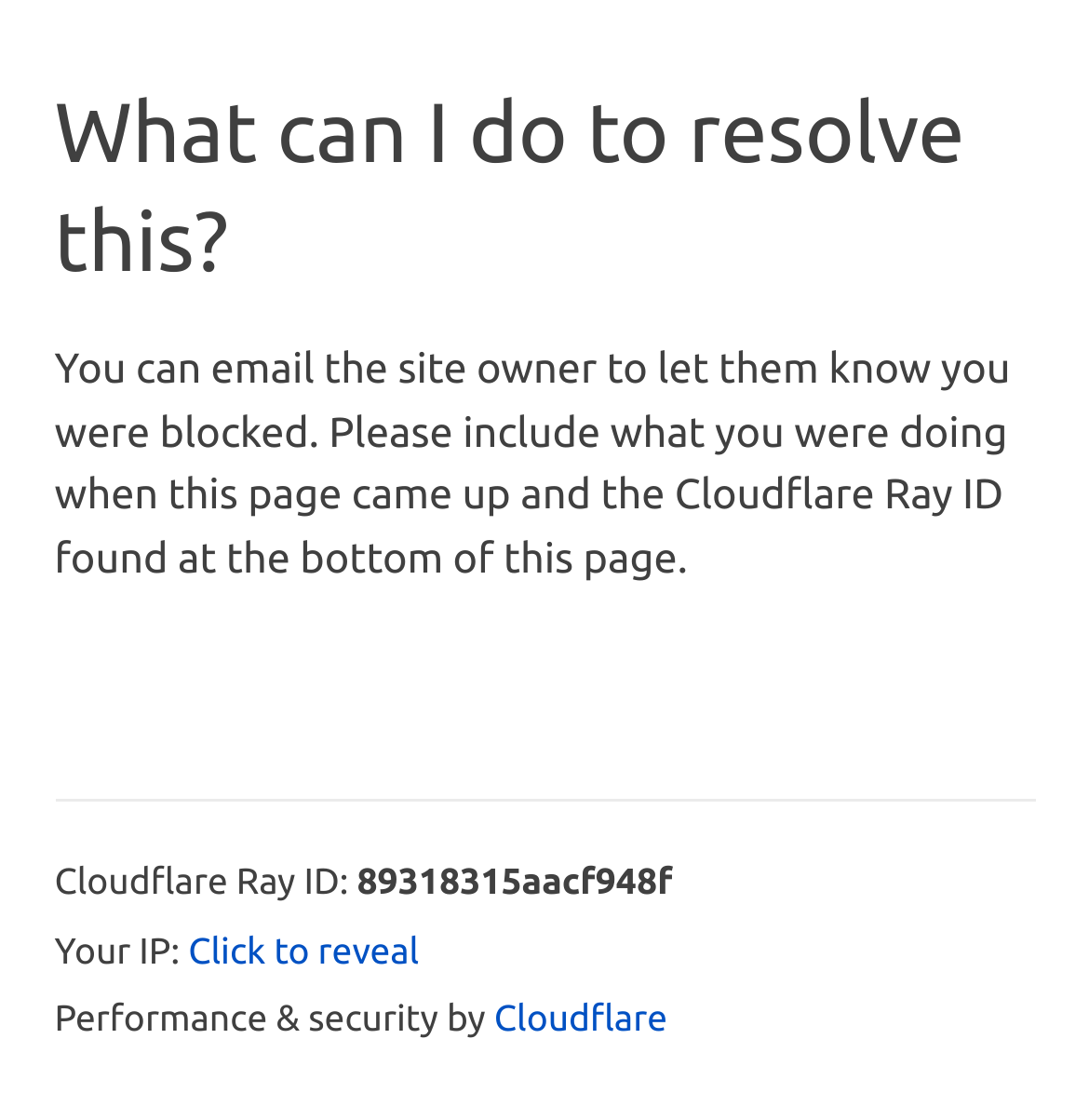Provide the bounding box coordinates of the HTML element described by the text: "Cloudflare". The coordinates should be in the format [left, top, right, bottom] with values between 0 and 1.

[0.454, 0.894, 0.613, 0.929]